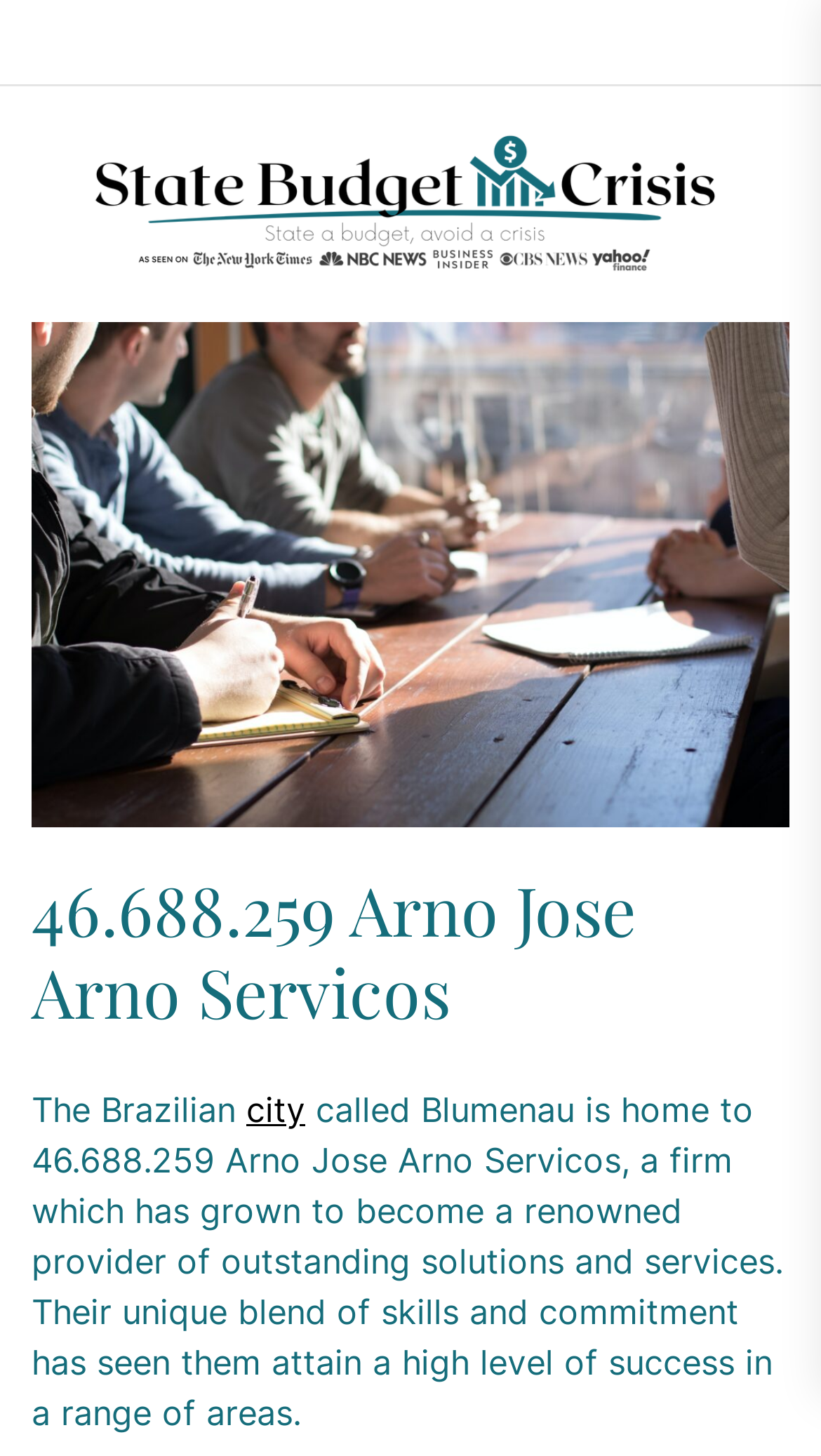From the details in the image, provide a thorough response to the question: What is the topic of the linked image?

The linked image has a description 'State Budget Crisis', which suggests that the image is related to this topic. The image is also linked, indicating that it may lead to more information about the state budget crisis.